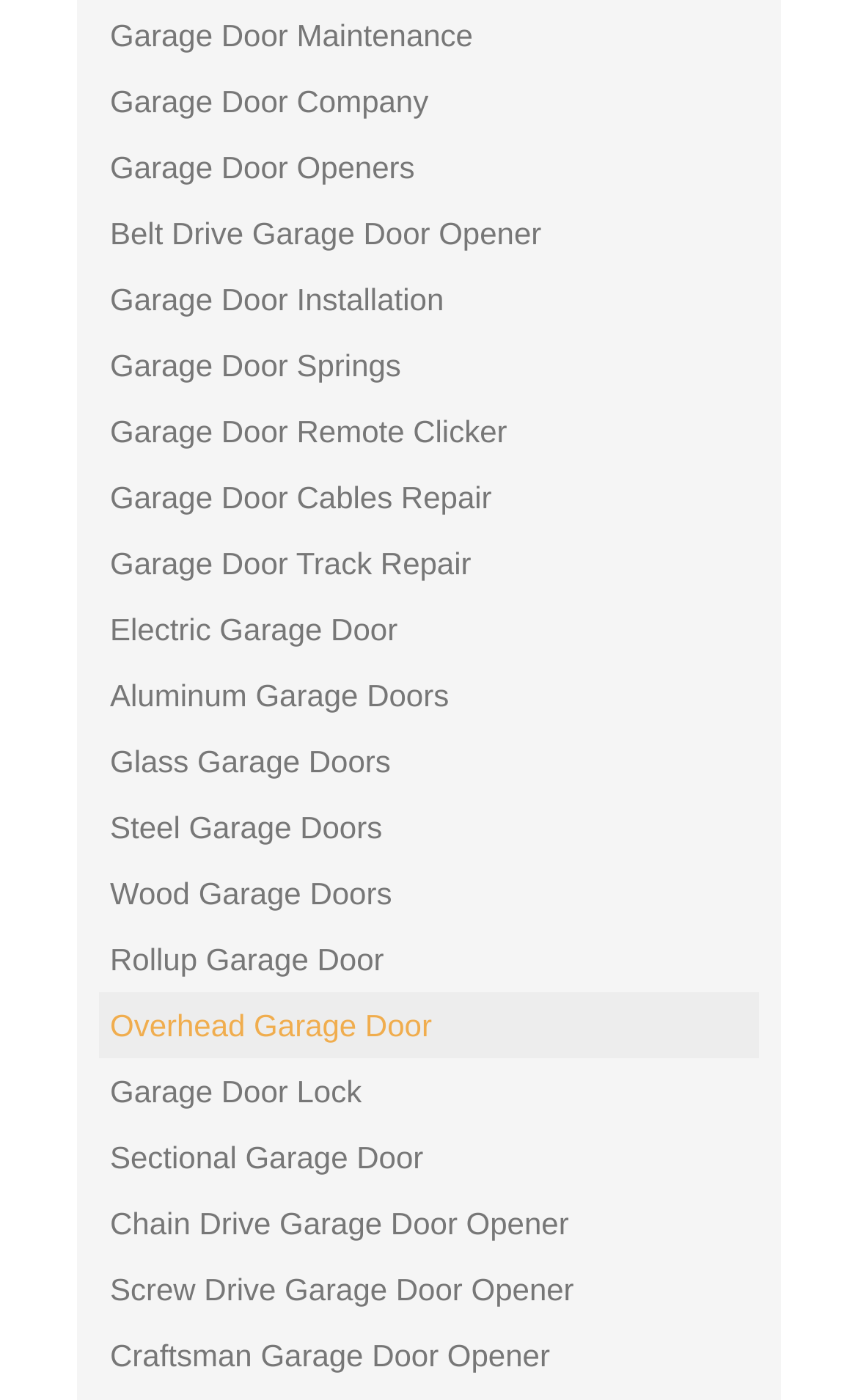How many links are related to garage door repair?
We need a detailed and meticulous answer to the question.

I analyzed the links on the webpage and found two links related to garage door repair: Garage Door Cables Repair and Garage Door Track Repair.